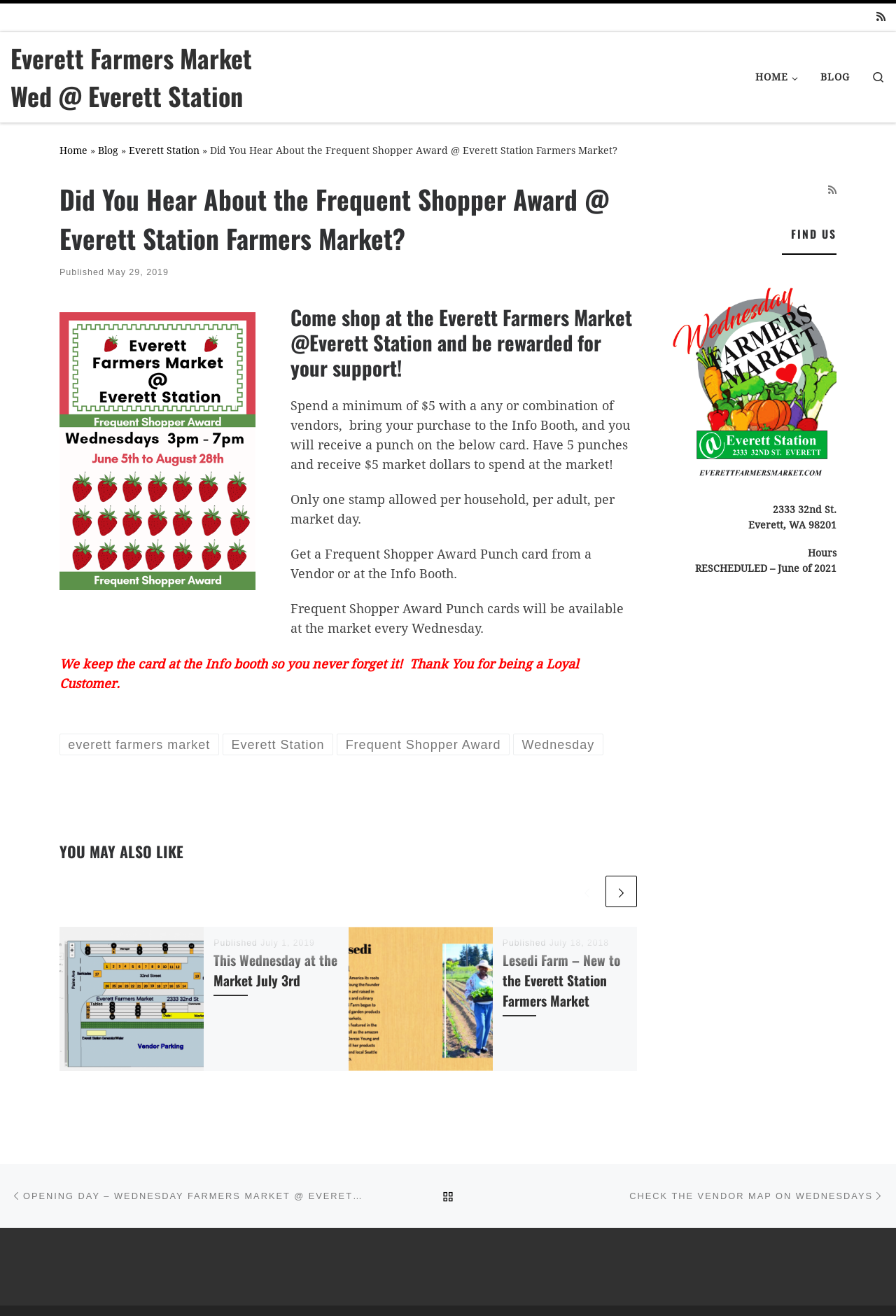Please identify the bounding box coordinates of the element's region that I should click in order to complete the following instruction: "Go to Barocook Help Center home page". The bounding box coordinates consist of four float numbers between 0 and 1, i.e., [left, top, right, bottom].

None